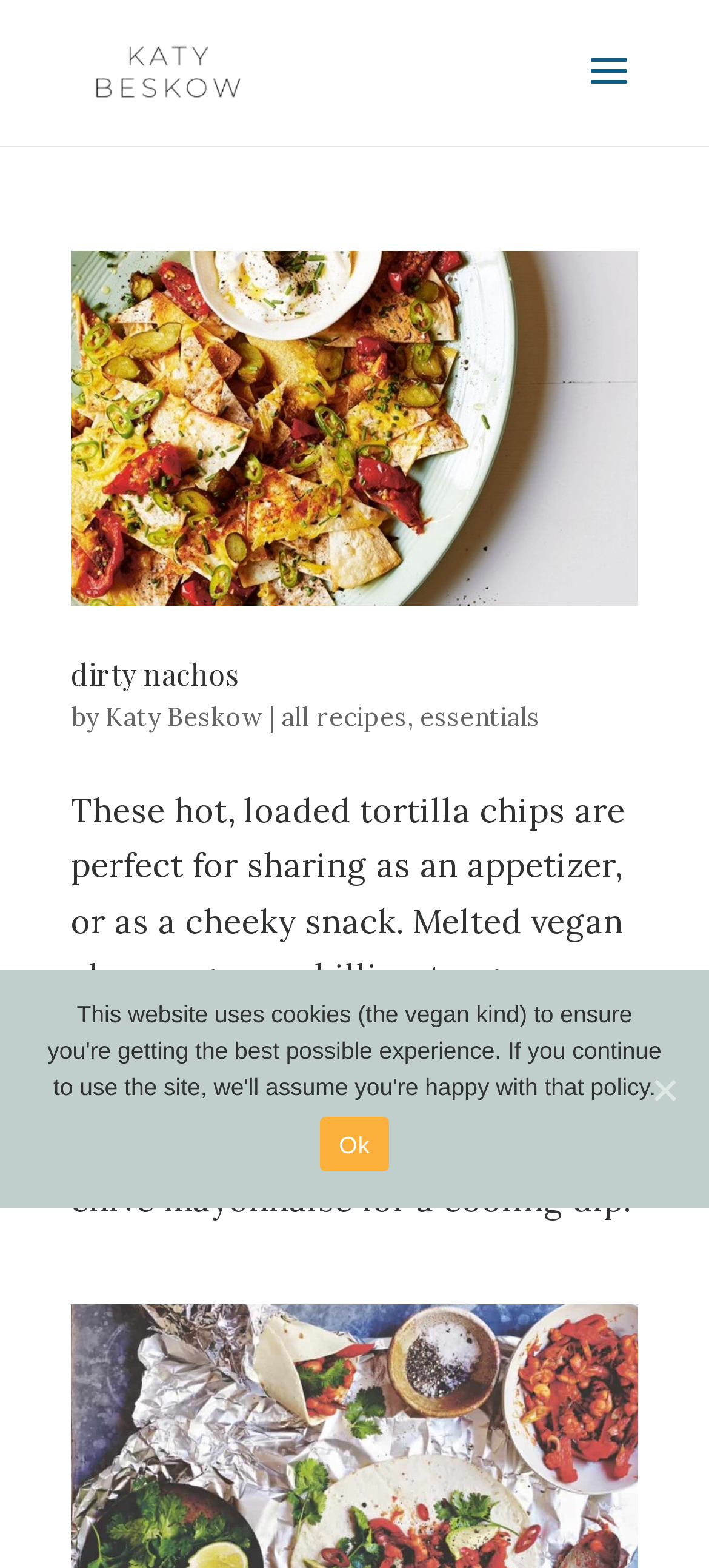Give a concise answer using one word or a phrase to the following question:
How many links are there in the article section?

5